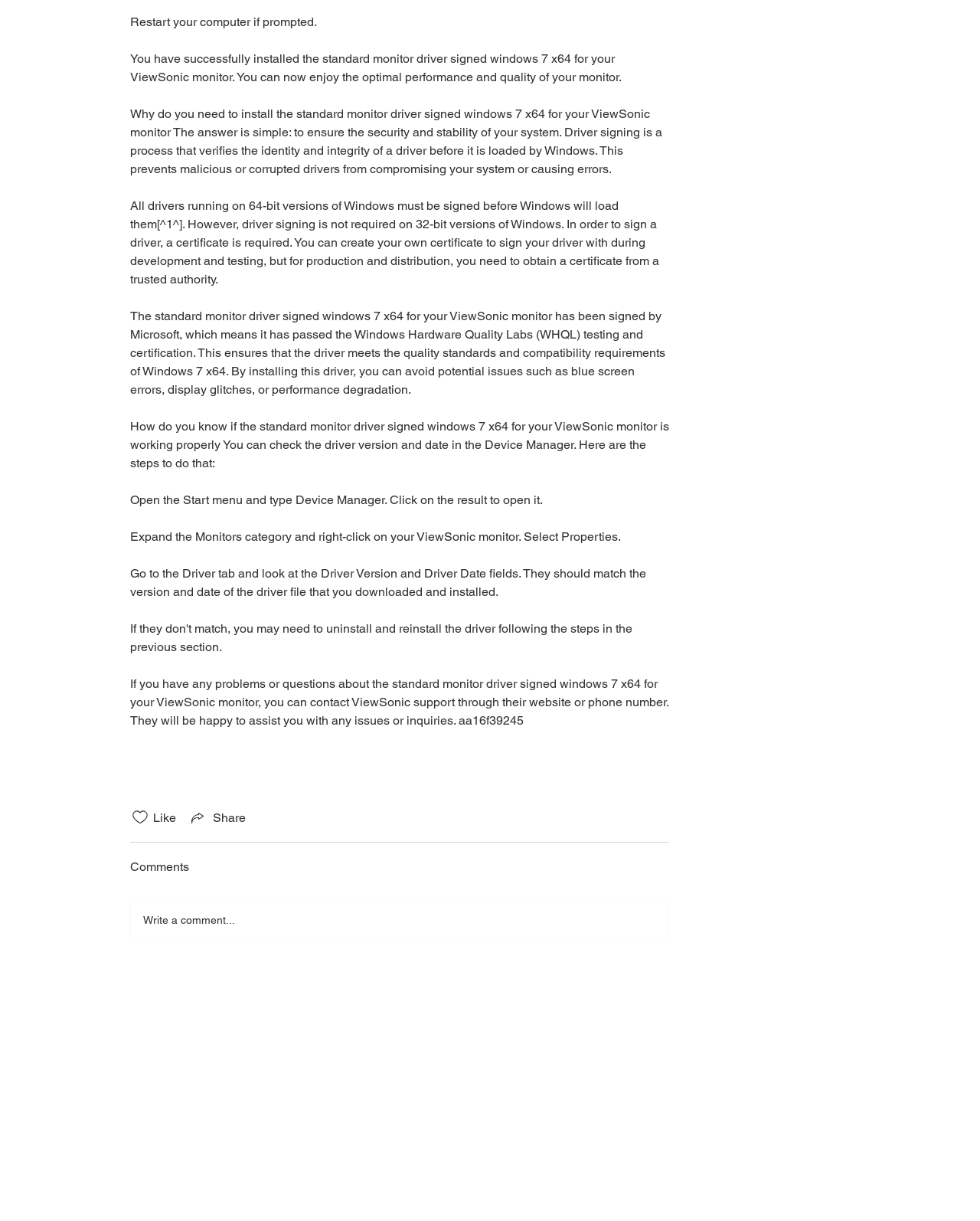What is the purpose of installing the standard monitor driver?
Look at the screenshot and provide an in-depth answer.

The purpose of installing the standard monitor driver is to ensure the security and stability of the system, as mentioned in the text 'Why do you need to install the standard monitor driver signed windows 7 x64 for your ViewSonic monitor The answer is simple: to ensure the security and stability of your system.'